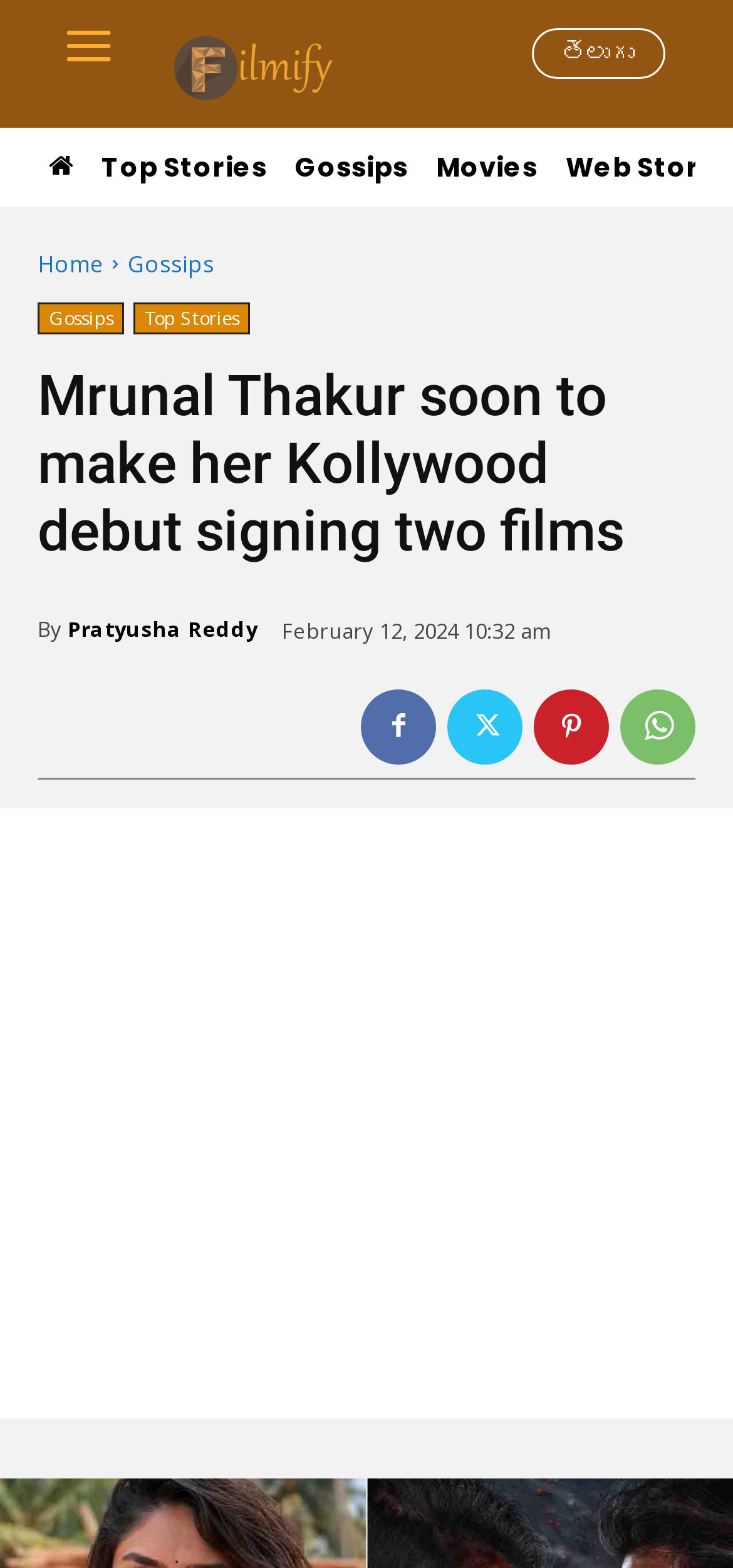What language is the link 'తెలుగు' in?
Refer to the image and give a detailed response to the question.

The link 'తెలుగు' appears to be in the Telugu script, which is a language spoken in India, particularly in the state of Andhra Pradesh and Telangana.